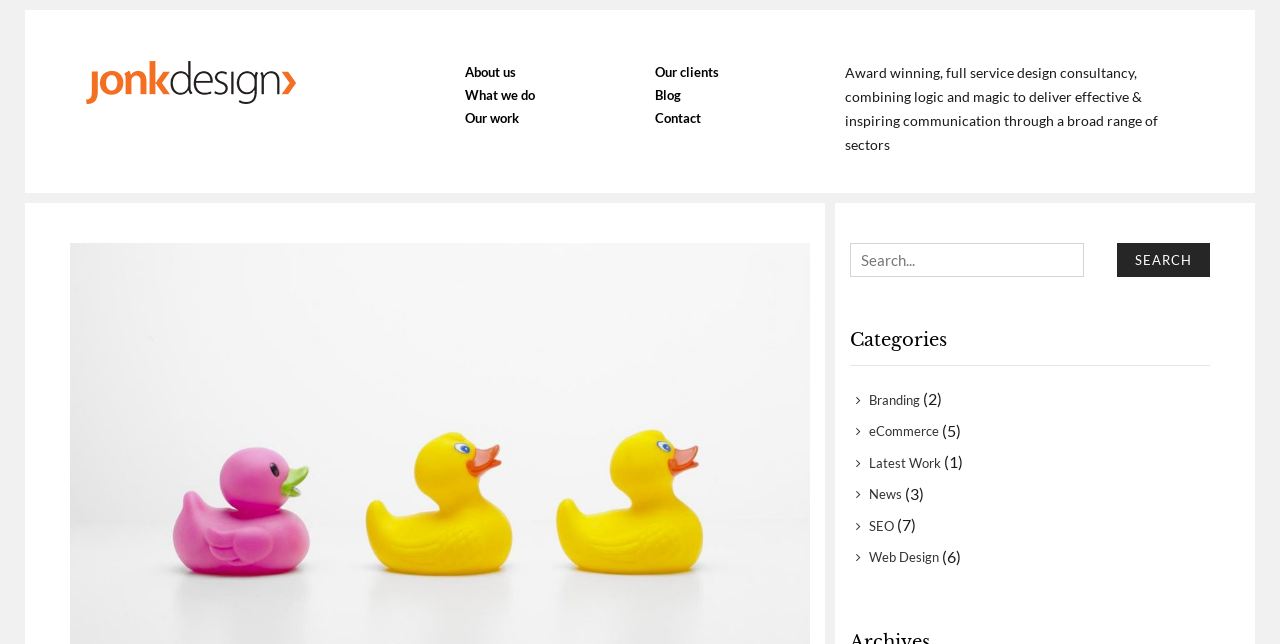Locate the bounding box coordinates of the area to click to fulfill this instruction: "Go to the 'Blog' page". The bounding box should be presented as four float numbers between 0 and 1, in the order [left, top, right, bottom].

[0.512, 0.13, 0.532, 0.166]